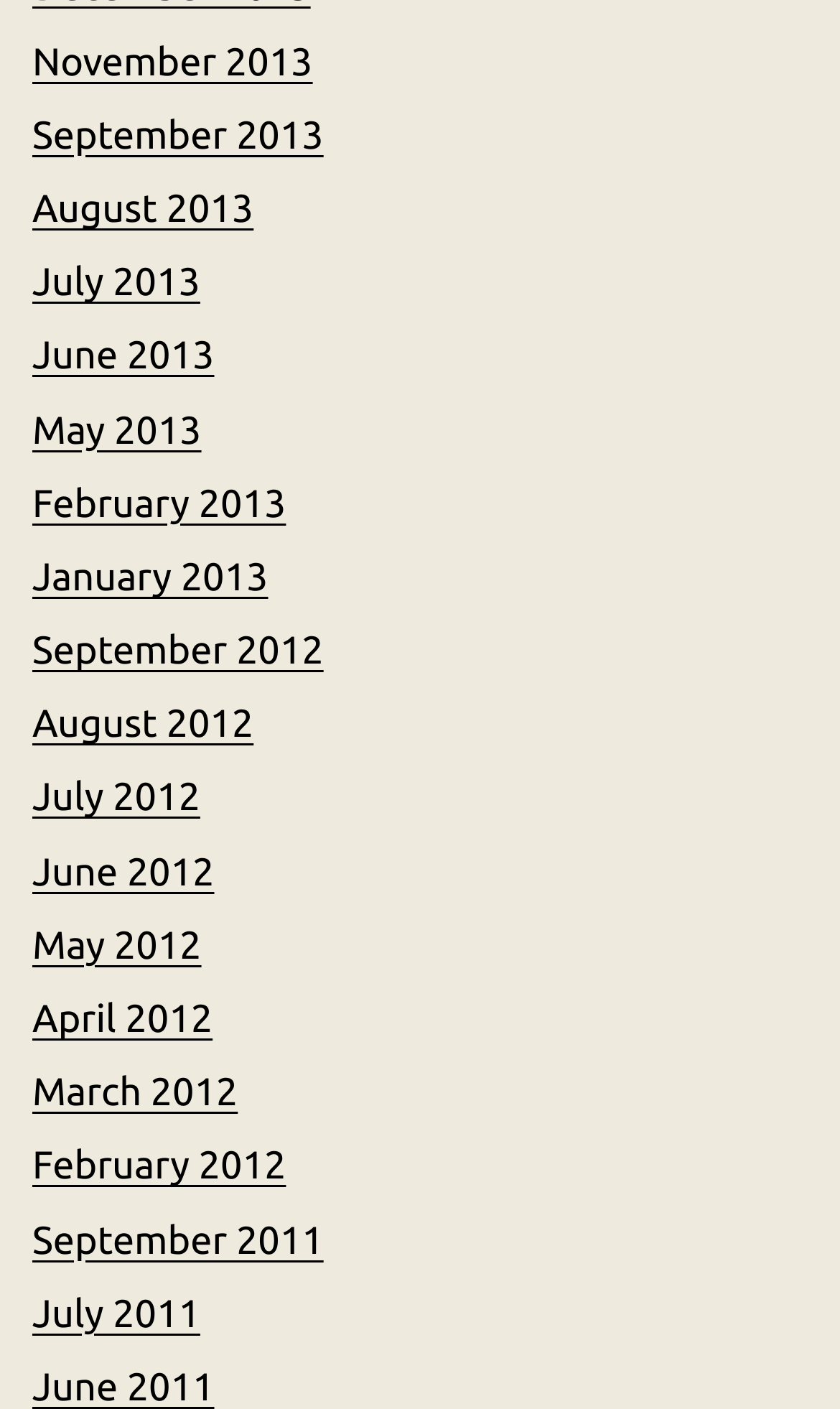Determine the bounding box coordinates for the area that needs to be clicked to fulfill this task: "view January 2013". The coordinates must be given as four float numbers between 0 and 1, i.e., [left, top, right, bottom].

[0.038, 0.394, 0.319, 0.425]